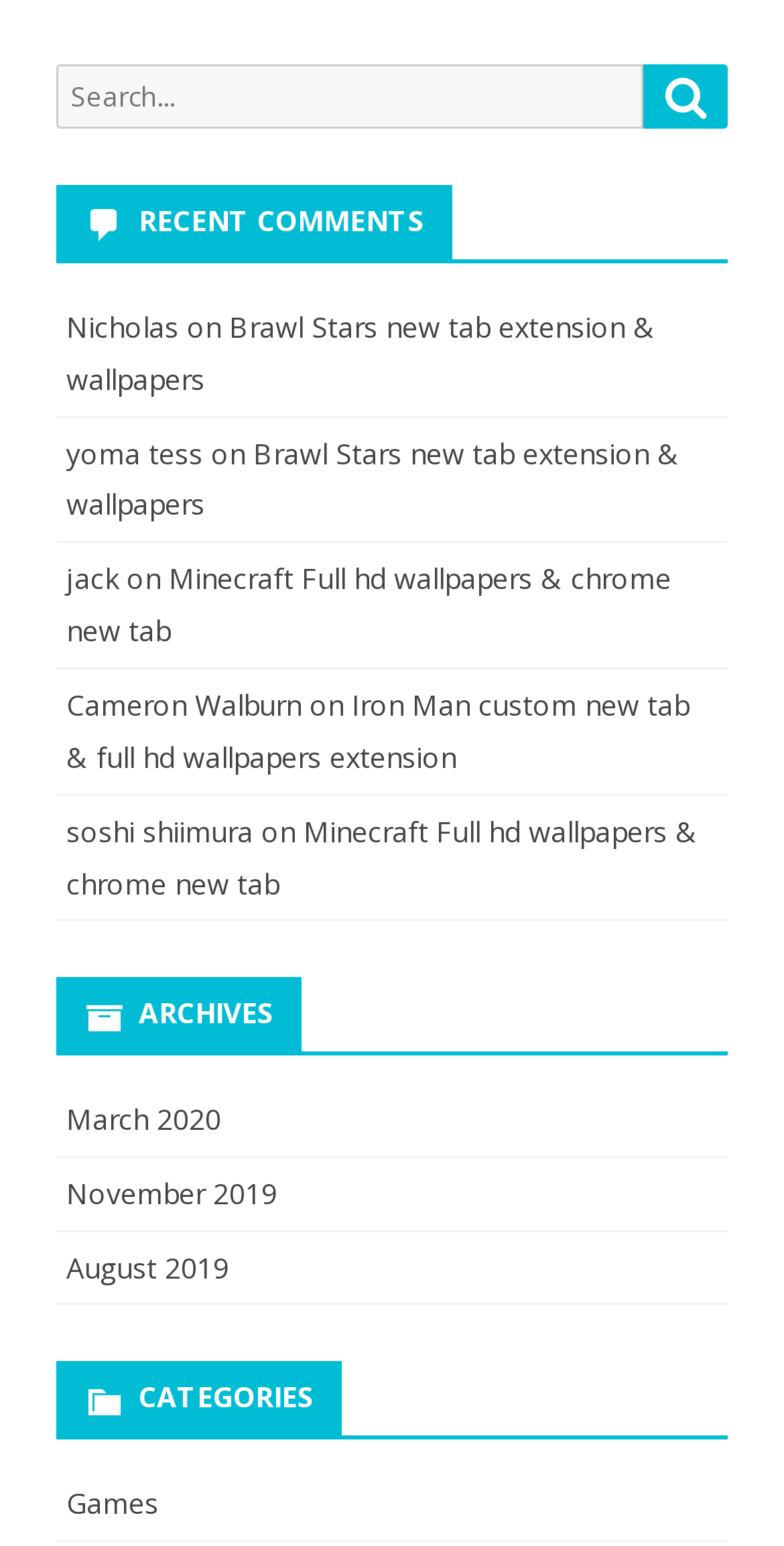Find the bounding box coordinates of the area that needs to be clicked in order to achieve the following instruction: "Search for something". The coordinates should be specified as four float numbers between 0 and 1, i.e., [left, top, right, bottom].

[0.072, 0.042, 0.821, 0.084]